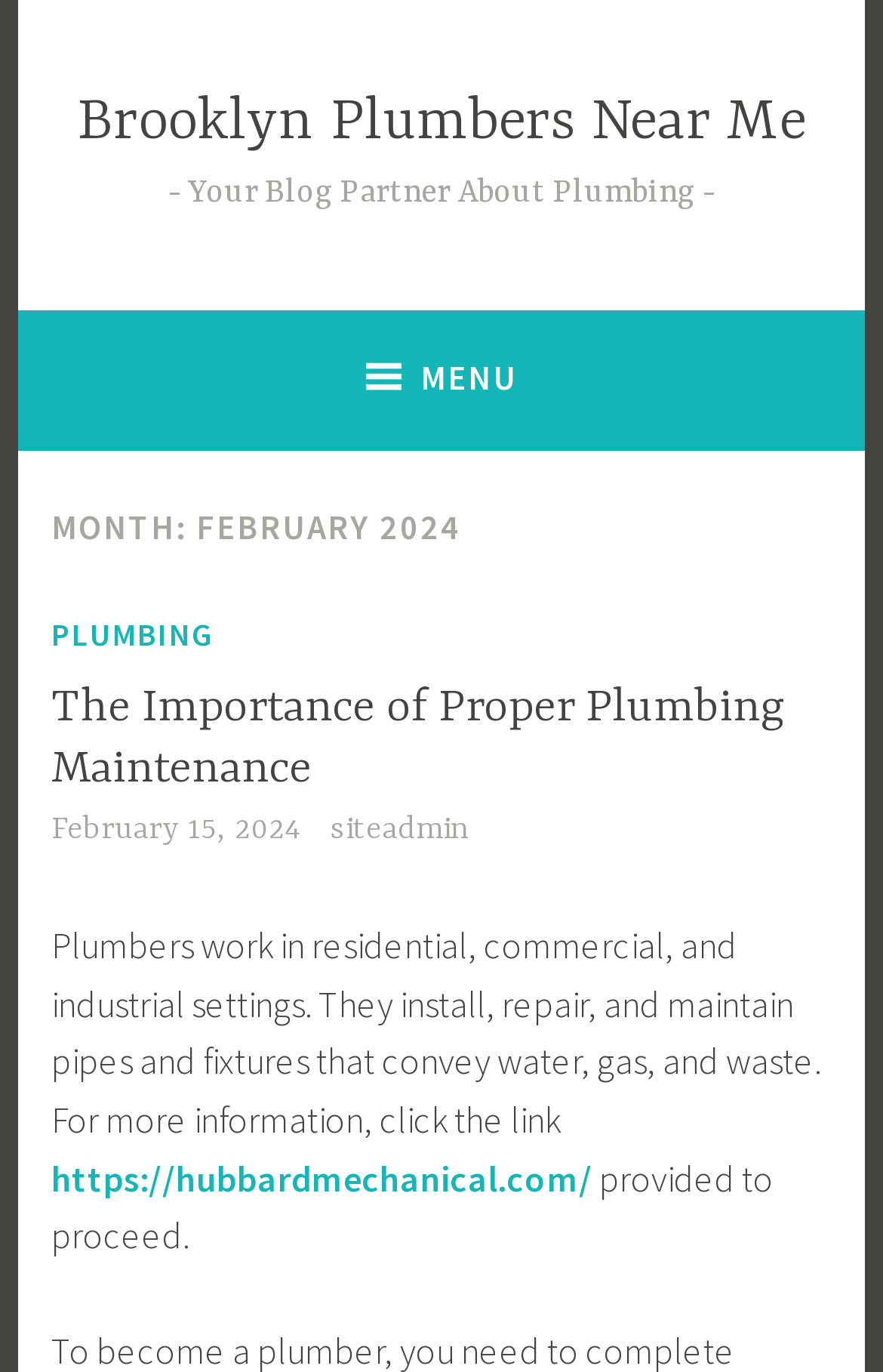From the webpage screenshot, predict the bounding box of the UI element that matches this description: "February 15, 2024".

[0.058, 0.591, 0.34, 0.618]